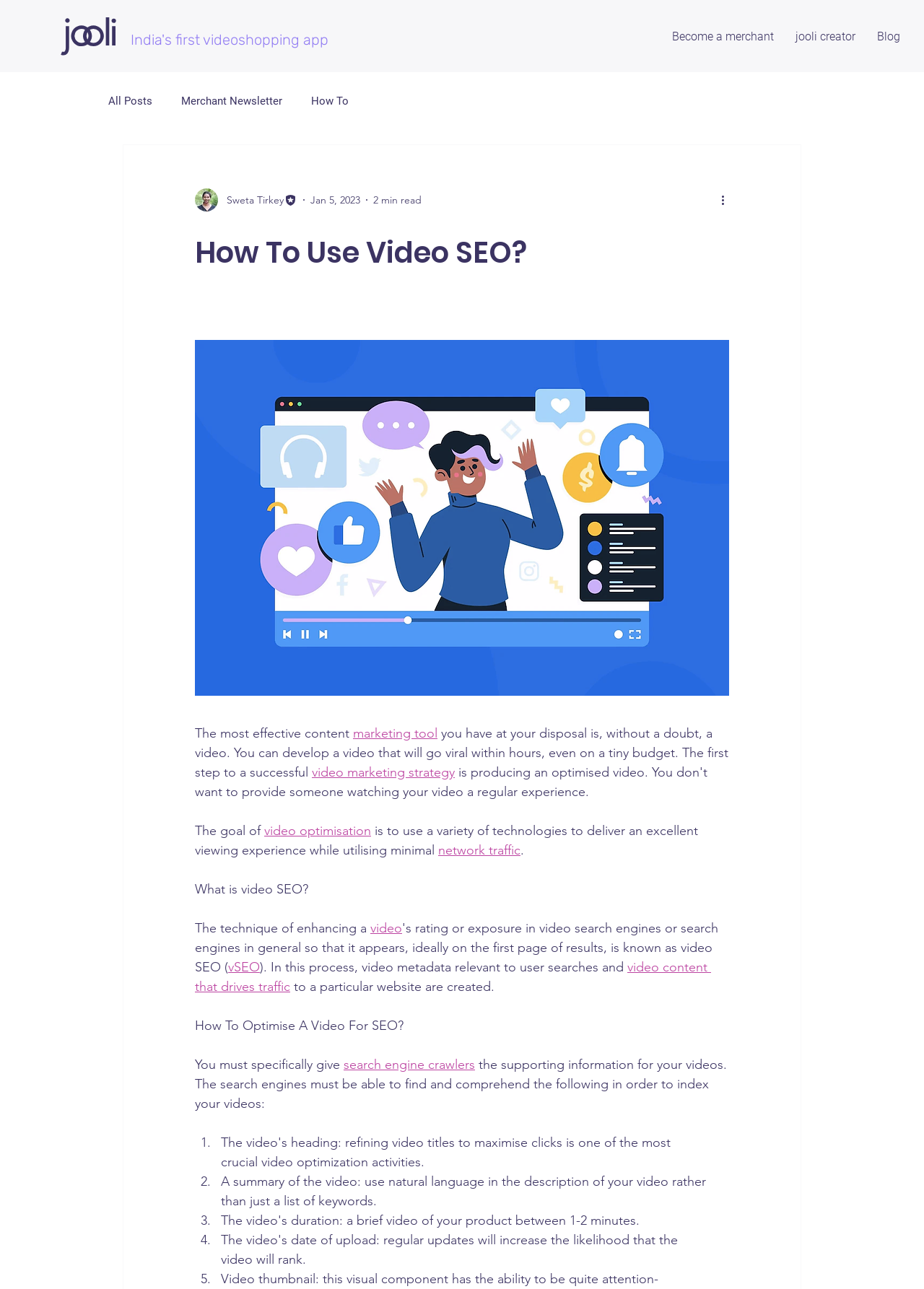Find the bounding box coordinates for the element described here: "#comp-l3o9cl7e_r_comp-kd5pcdw0 svg [data-color="1"] {fill: #3B3362;}".

[0.047, 0.013, 0.145, 0.043]